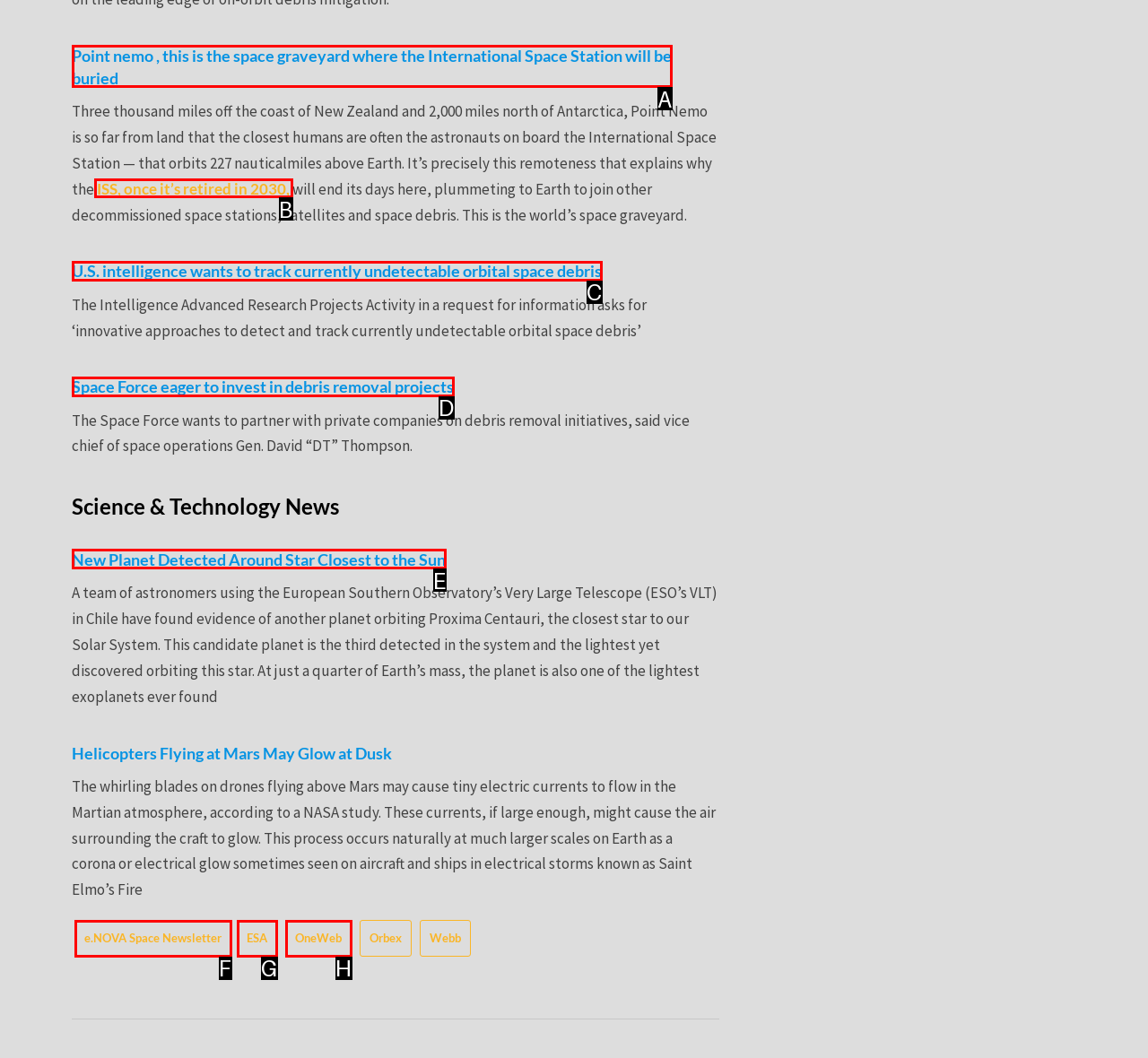Match the following description to a UI element: e.NOVA Space Newsletter
Provide the letter of the matching option directly.

F